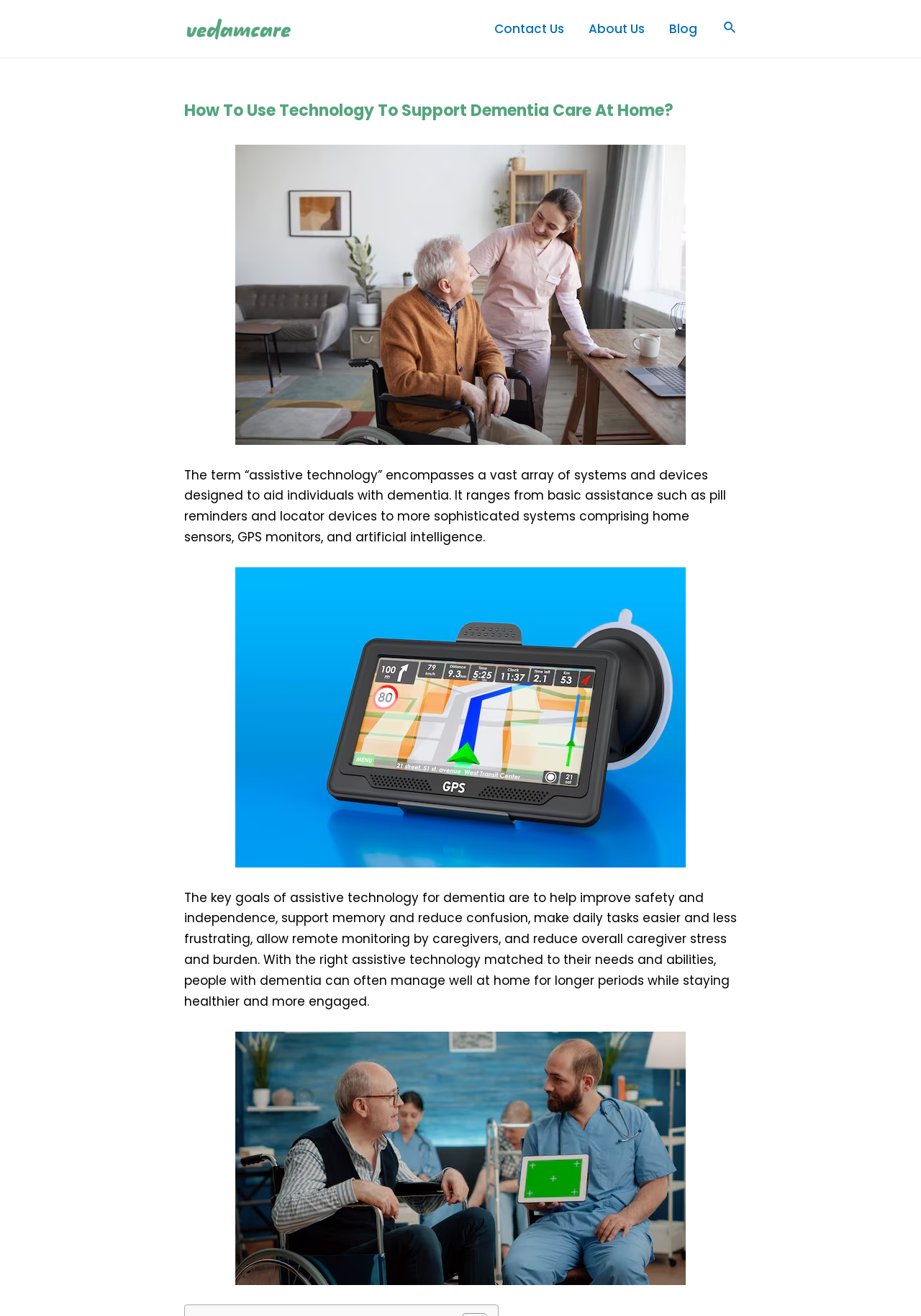Bounding box coordinates must be specified in the format (top-left x, top-left y, bottom-right x, bottom-right y). All values should be floating point numbers between 0 and 1. What are the bounding box coordinates of the UI element described as: About Us

[0.626, 0.0, 0.713, 0.044]